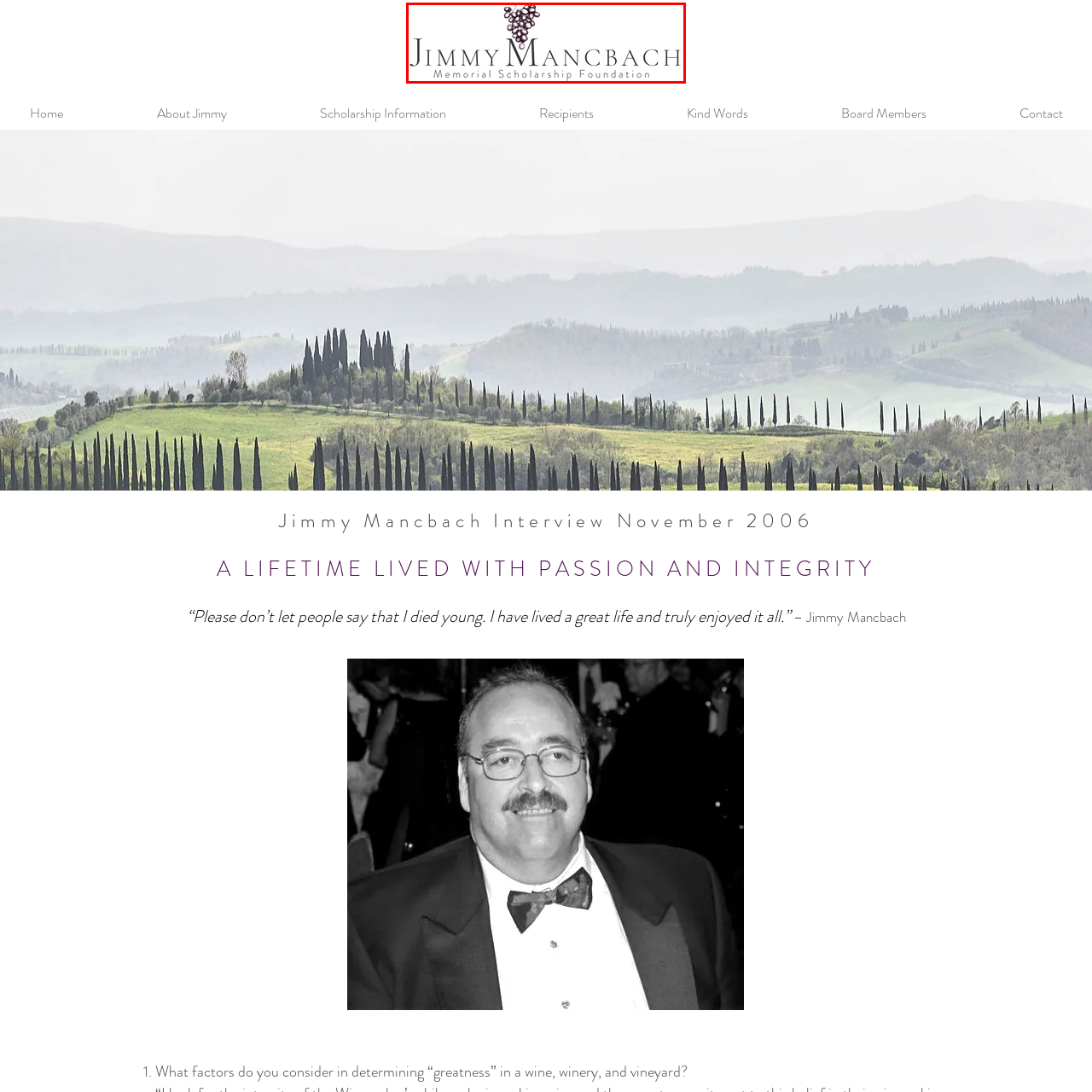Examine the red-bounded region in the image and describe it in detail.

The image features the logo of the Jimmy Mancbach Memorial Scholarship Foundation. It is elegantly designed, incorporating a stylized bunch of grapes above the text. The name "Jimmy Mancbach" is prominently displayed in a graceful font, symbolizing the foundation's dedication to honoring Jimmy Mancbach's legacy. Below the name, the words "Memorial Scholarship Foundation" are rendered in a smaller, complementary font, emphasizing the foundation's focus on supporting education and scholarships in memory of Jimmy Mancbach. The overall composition conveys a sense of purpose and respect, reflecting the foundation's commitment to its mission.